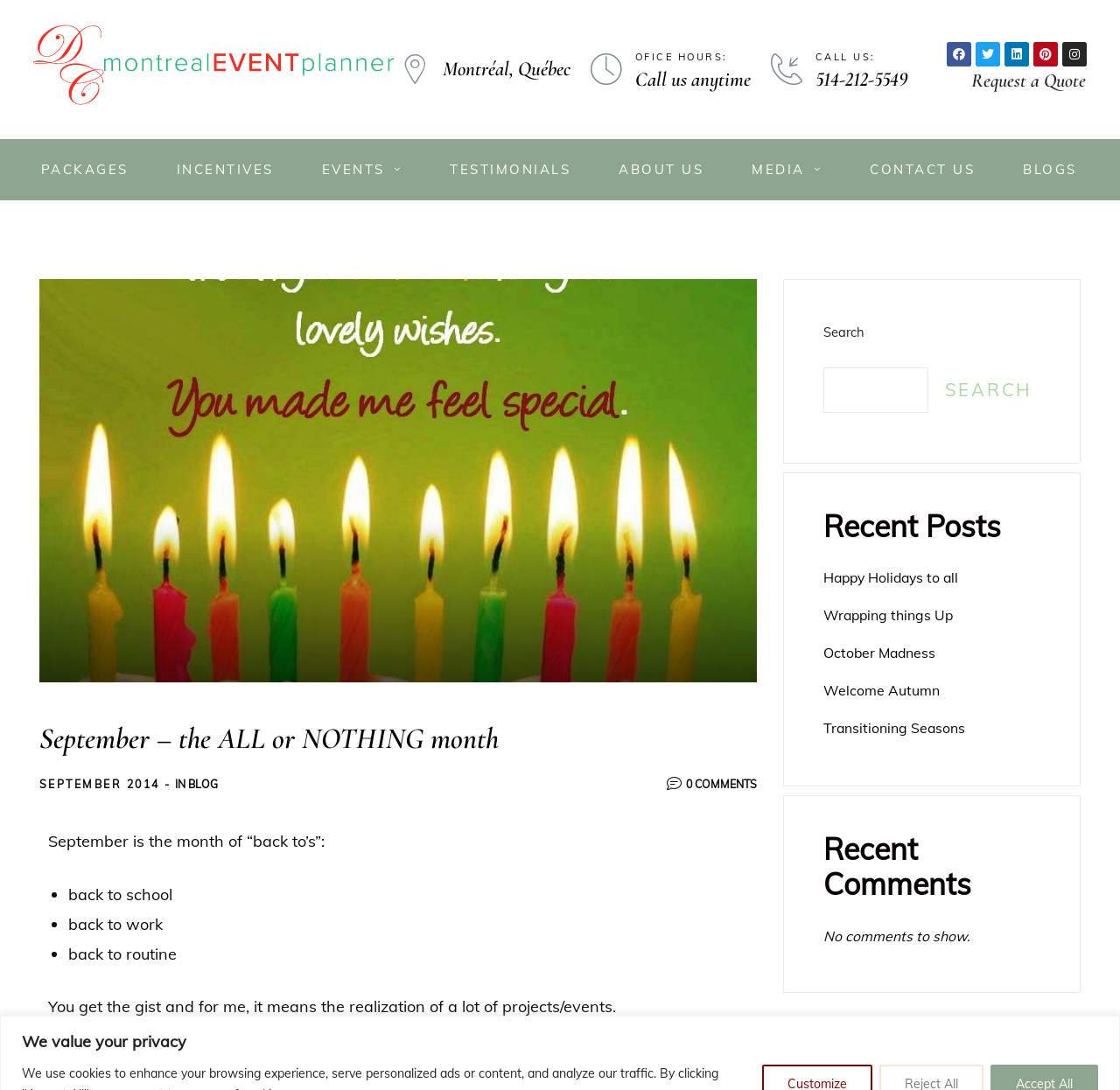Answer the question below in one word or phrase:
What is the office hour?

Not specified